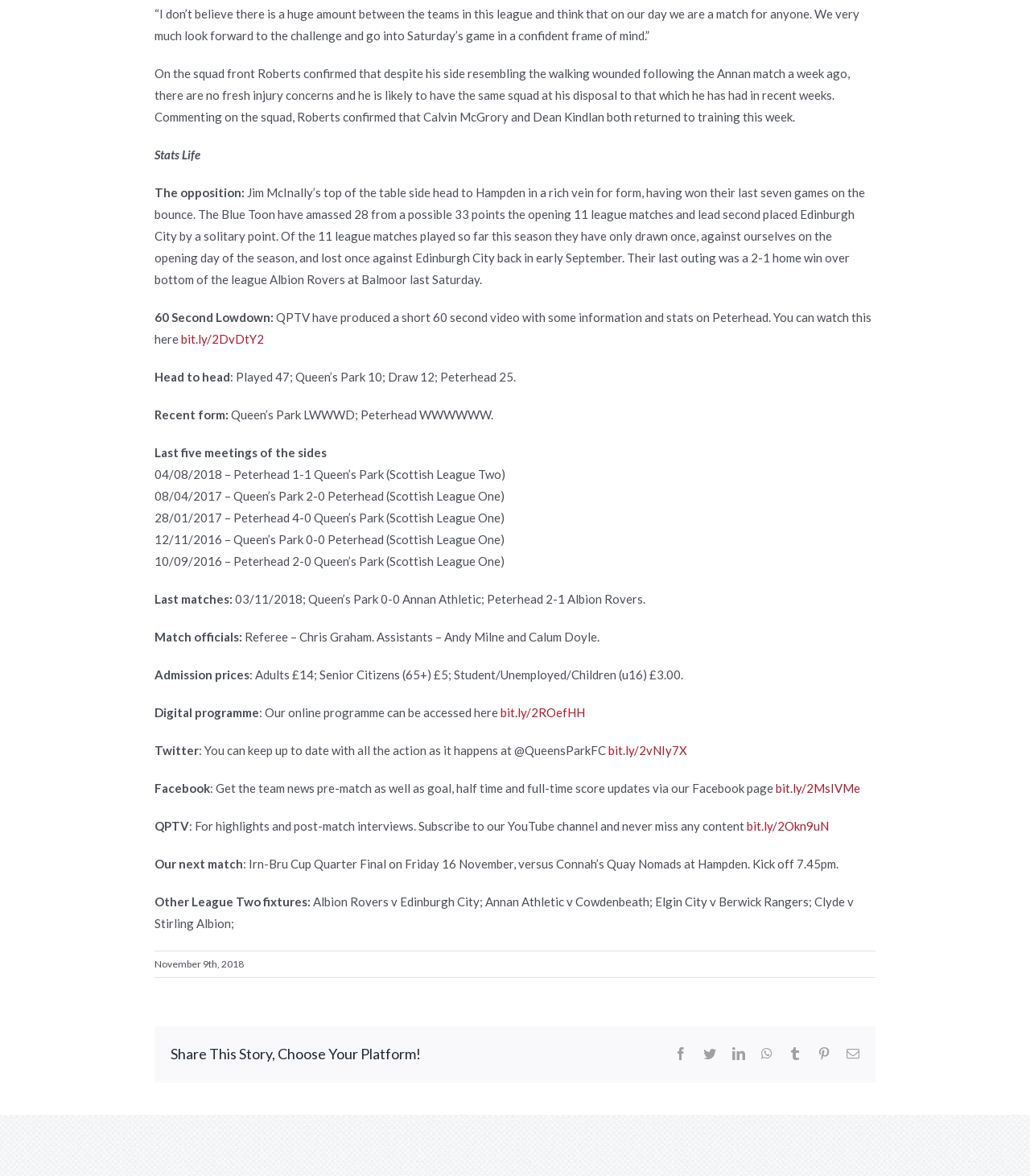Can you pinpoint the bounding box coordinates for the clickable element required for this instruction: "Follow QueensParkFC on Twitter"? The coordinates should be four float numbers between 0 and 1, i.e., [left, top, right, bottom].

[0.591, 0.632, 0.667, 0.644]